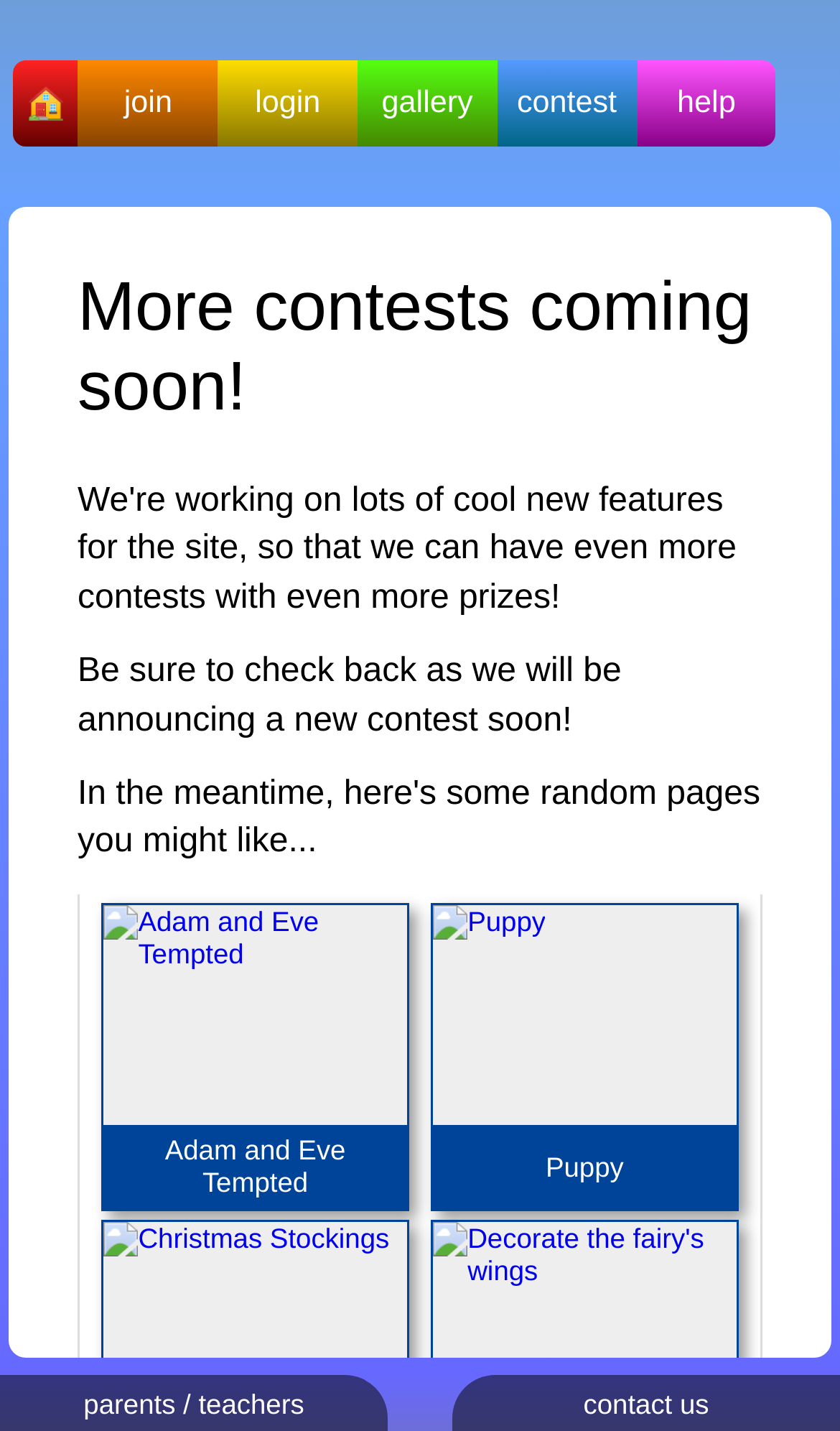From the element description: "gallery", extract the bounding box coordinates of the UI element. The coordinates should be expressed as four float numbers between 0 and 1, in the order [left, top, right, bottom].

[0.426, 0.042, 0.592, 0.102]